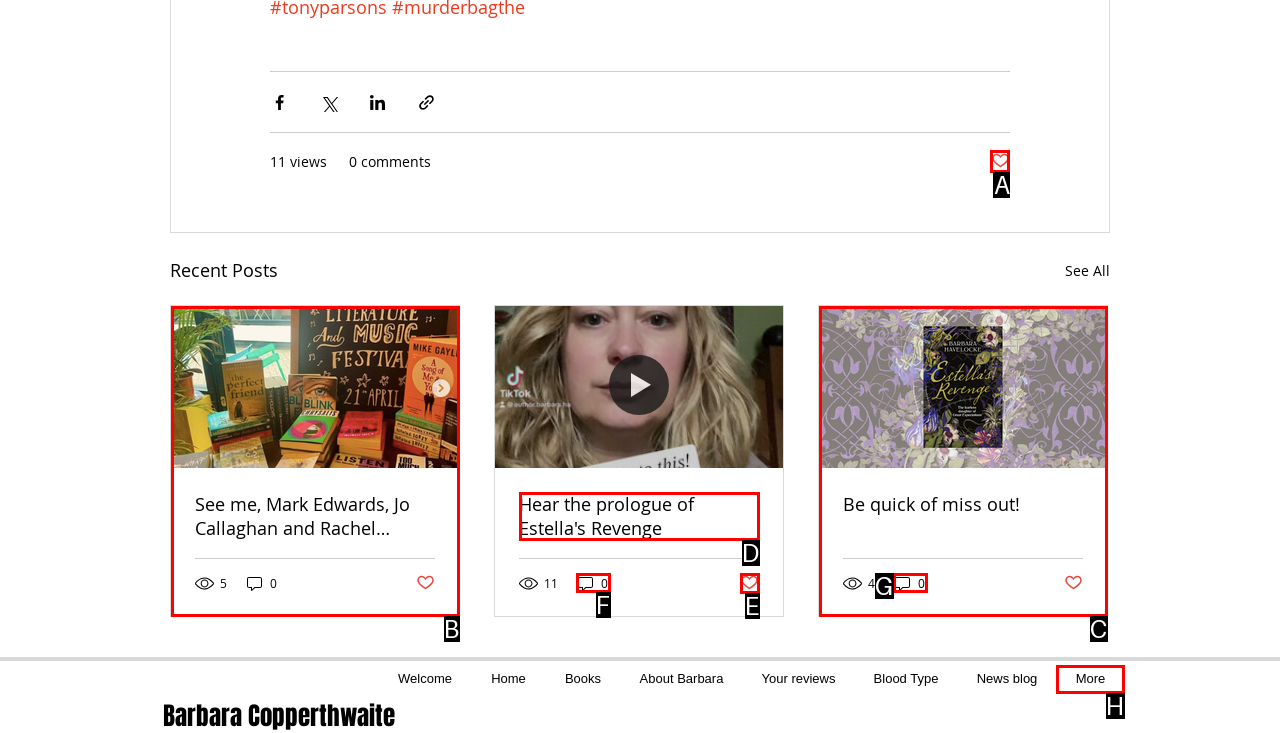Which choice should you pick to execute the task: Like the post
Respond with the letter associated with the correct option only.

A